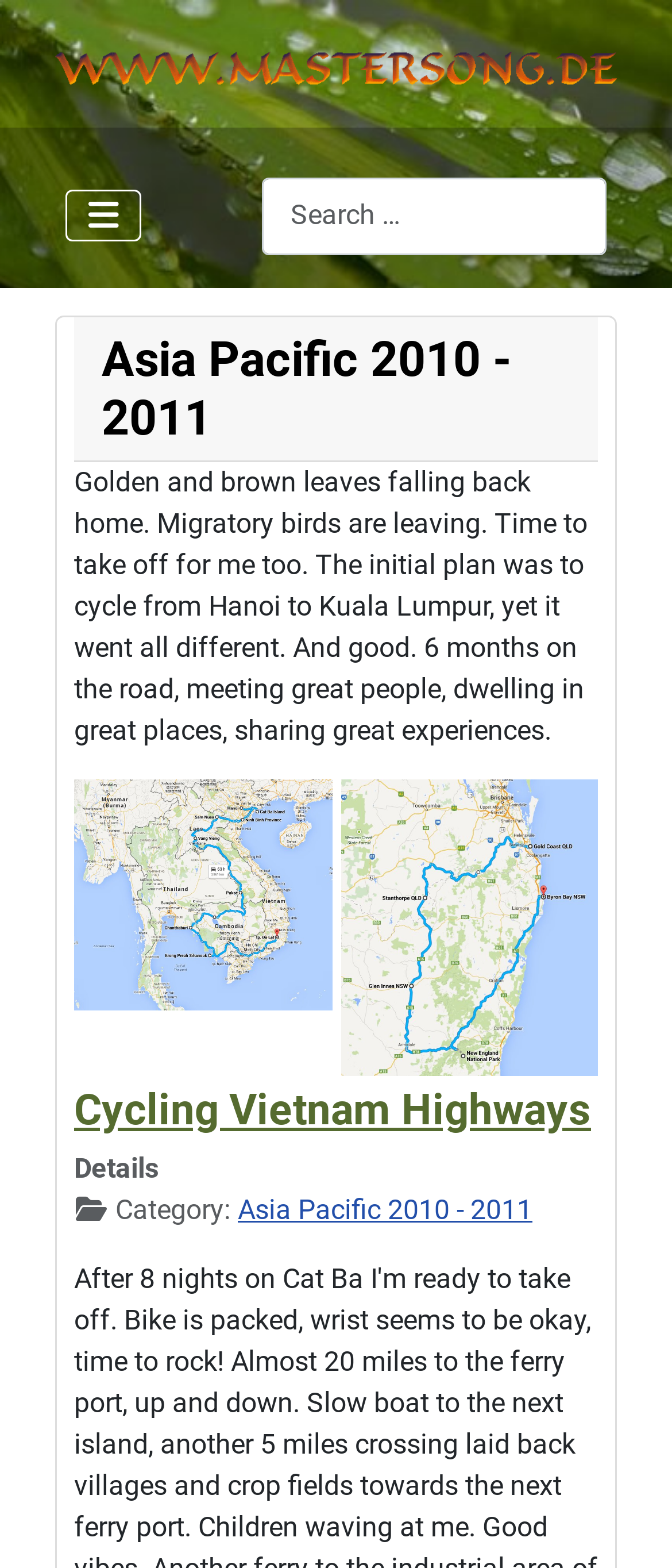Explain in detail what is displayed on the webpage.

The webpage is about a travel blog, specifically a journey through Asia Pacific from 2010 to 2011. At the top left, there is a link to "mastersong.de" accompanied by a small image. Next to it, a navigation menu labeled "Main Menu" is located, which can be toggled by a button.

On the right side of the top section, a search bar is positioned, with a label "Search" and a combobox to input search queries. Below the search bar, a heading "Asia Pacific 2010 - 2011" is prominently displayed.

The main content of the webpage is a blog post, which starts with a poetic description of the author's travel plans, mentioning cycling from Hanoi to Kuala Lumpur. The text is accompanied by two images, one showing a roadmap of South East Asia and another of Australia.

Below the images, a heading "Cycling Vietnam Highways" is followed by a link to the same title. Further down, a description list is presented, with a term "Details" and a detail section that includes a category label and a link to "Asia Pacific 2010 - 2011".